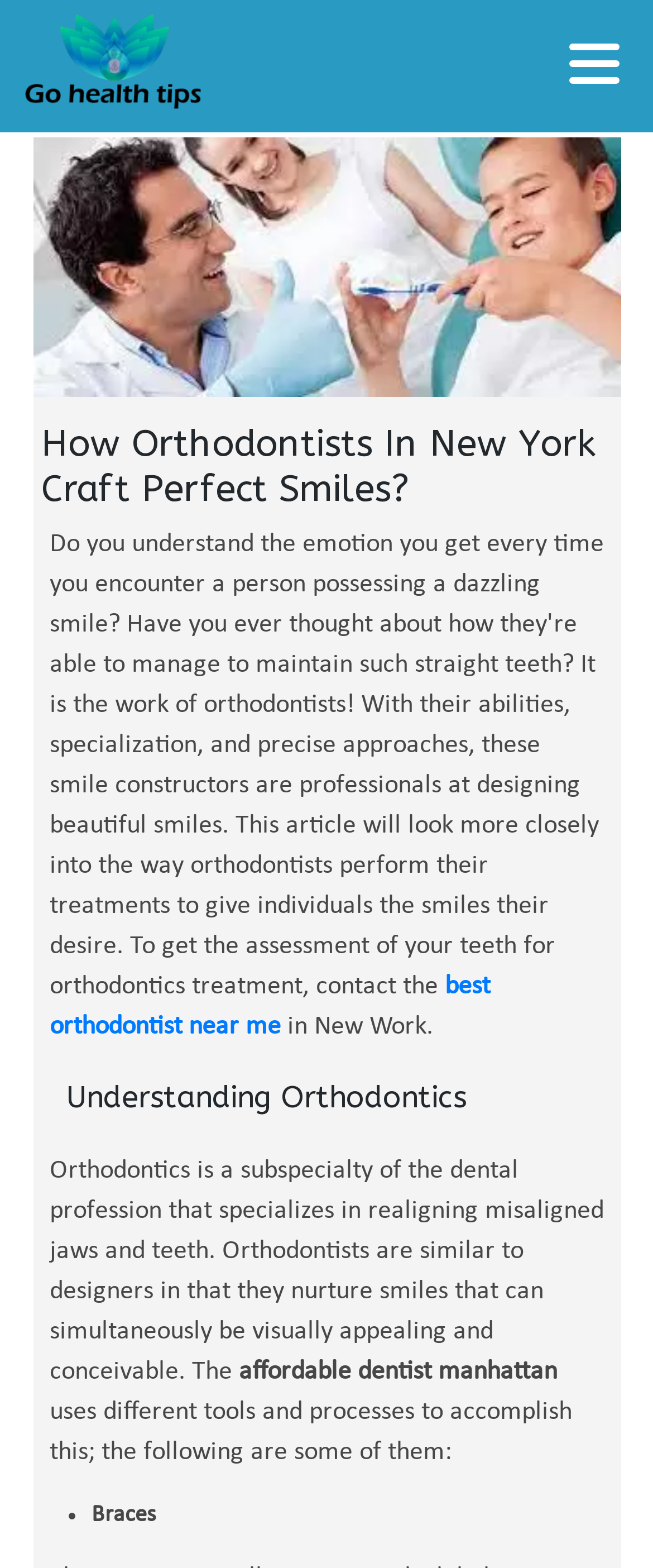Please identify the webpage's heading and generate its text content.

How Orthodontists In New York Craft Perfect Smiles?